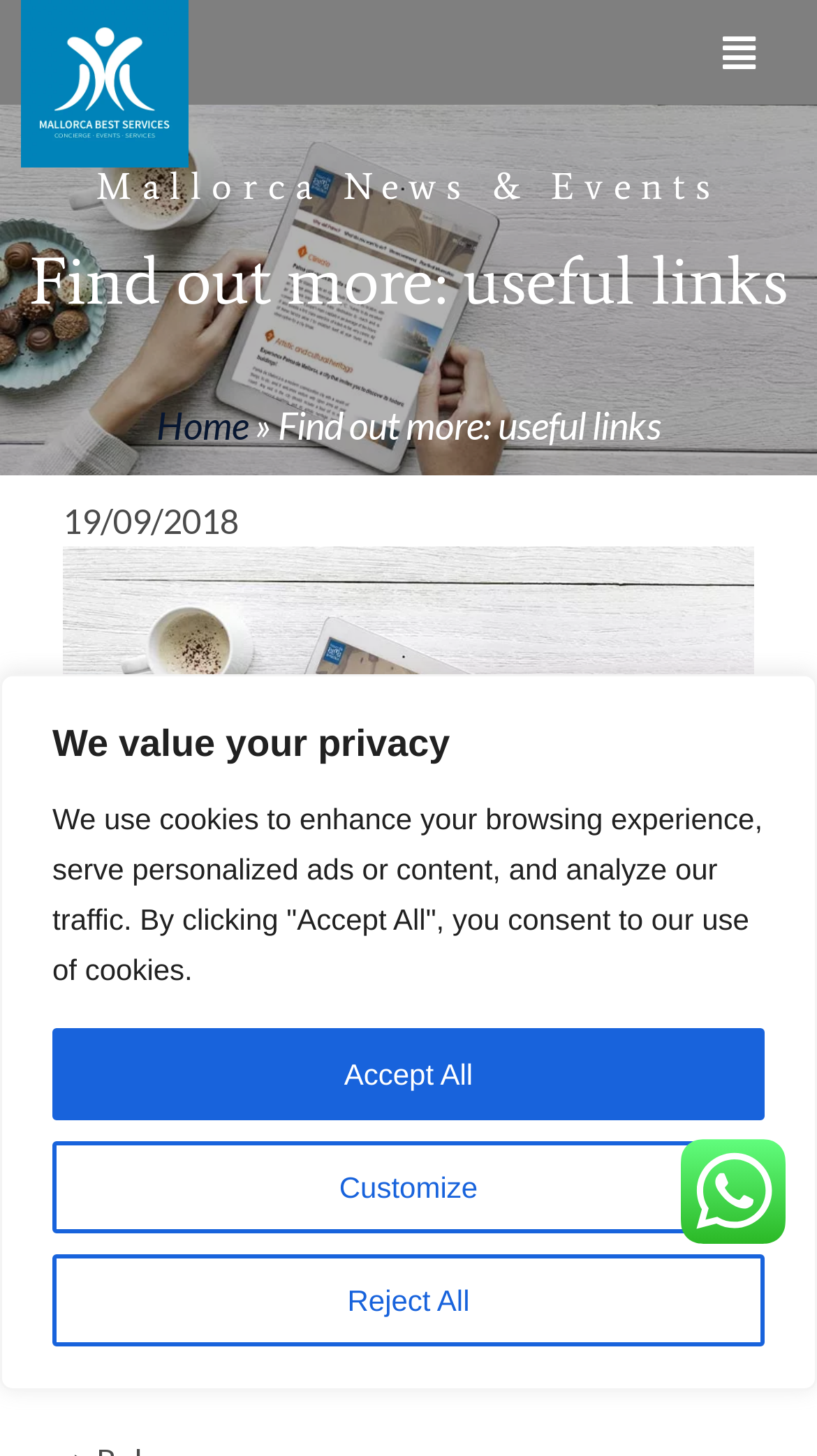Provide a thorough summary of the webpage.

The webpage is about Mallorca News and Events, with a focus on providing useful links and information. At the top of the page, there is a privacy notice that spans the entire width, informing users about the use of cookies and providing options to customize, reject, or accept all cookies.

Below the privacy notice, there is a header section that contains a link to the homepage, a title "Find out more: useful links", and a date "19/09/2018". To the right of the date, there is a search bar with a search button.

Under the header section, there are several links and categories listed. The categories include "Events", "Links", "Relax", and "Tourism", with each category having a corresponding link. There is also a newsletter subscription option.

On the right side of the page, there is a small image, and at the bottom, there are three links: one with a phone number "606 825 747", and two others that are not labeled.

Overall, the webpage appears to be a news and information portal for Mallorca, providing users with links to various events, services, and resources.